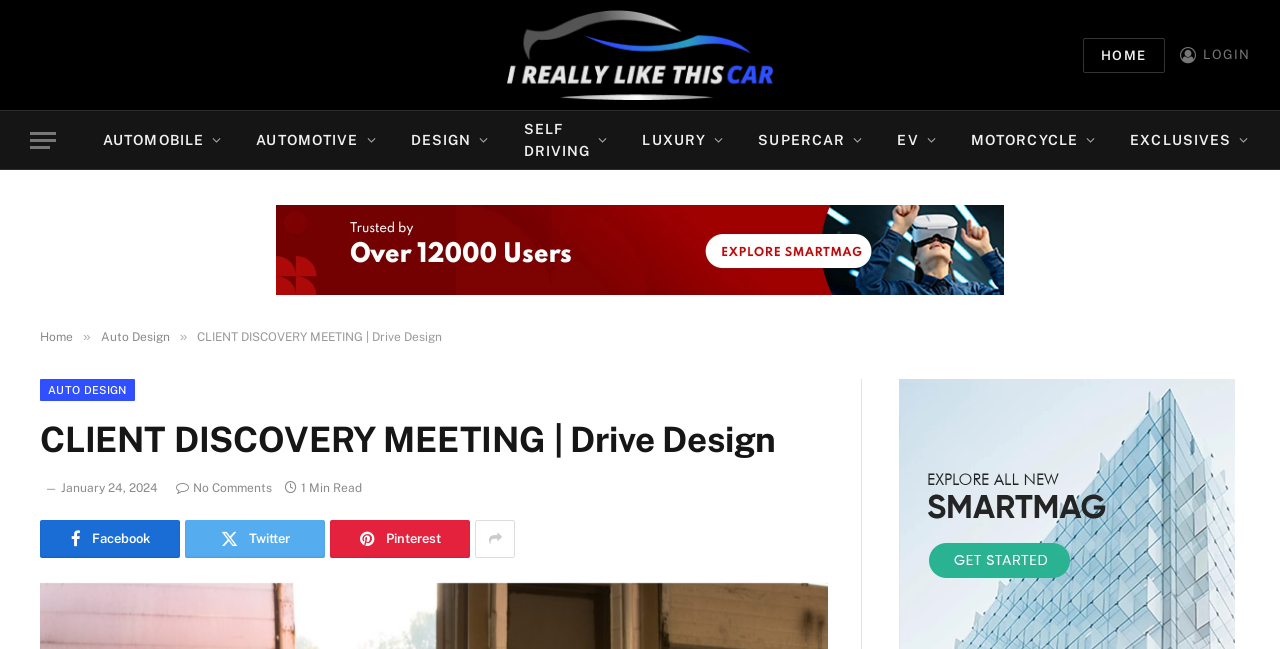Please provide a short answer using a single word or phrase for the question:
What is the category of the 'AUTOMOBILE' link?

Automotive